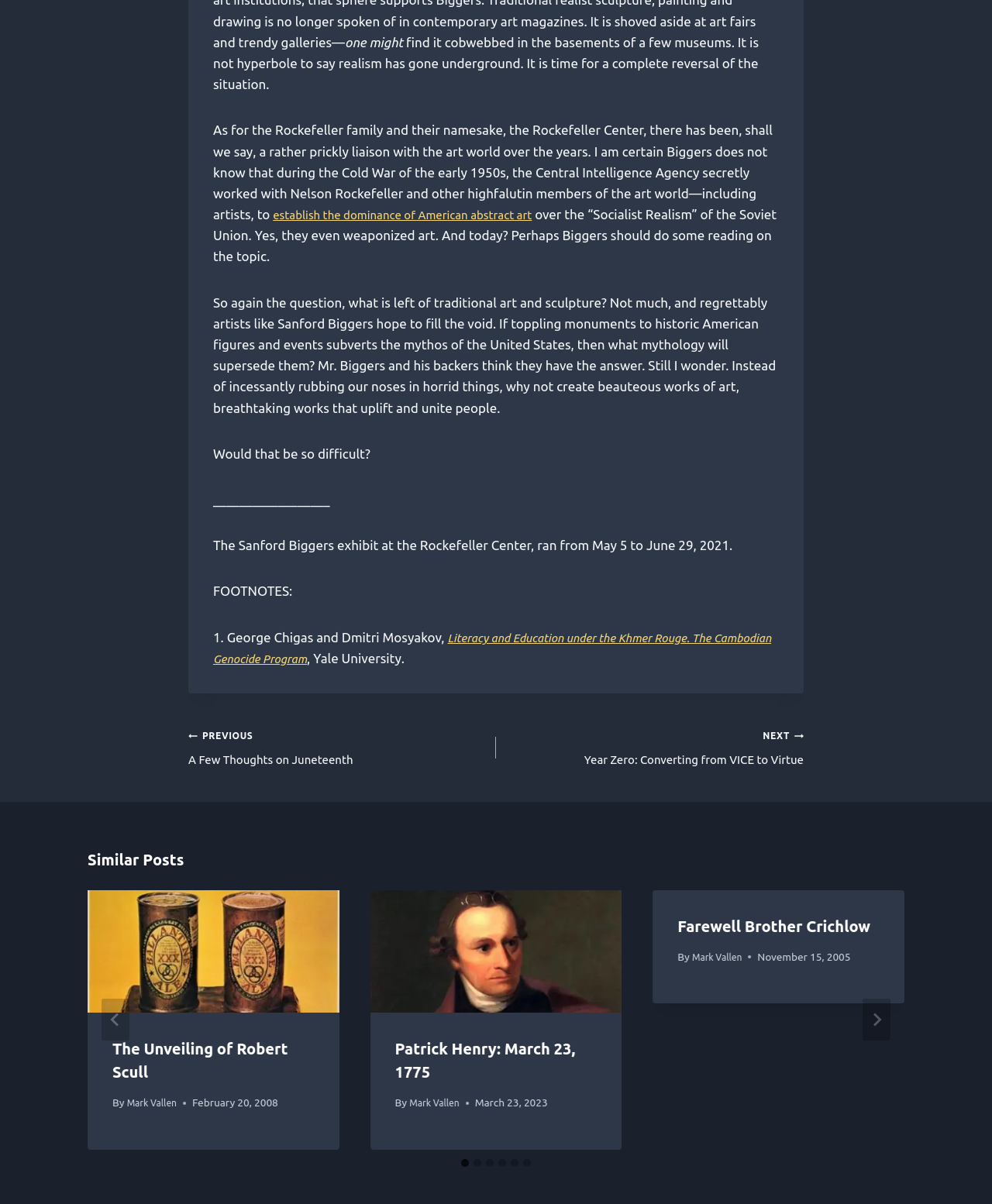Please identify the bounding box coordinates of the clickable region that I should interact with to perform the following instruction: "Click the 'Go to last slide' button". The coordinates should be expressed as four float numbers between 0 and 1, i.e., [left, top, right, bottom].

[0.102, 0.869, 0.13, 0.904]